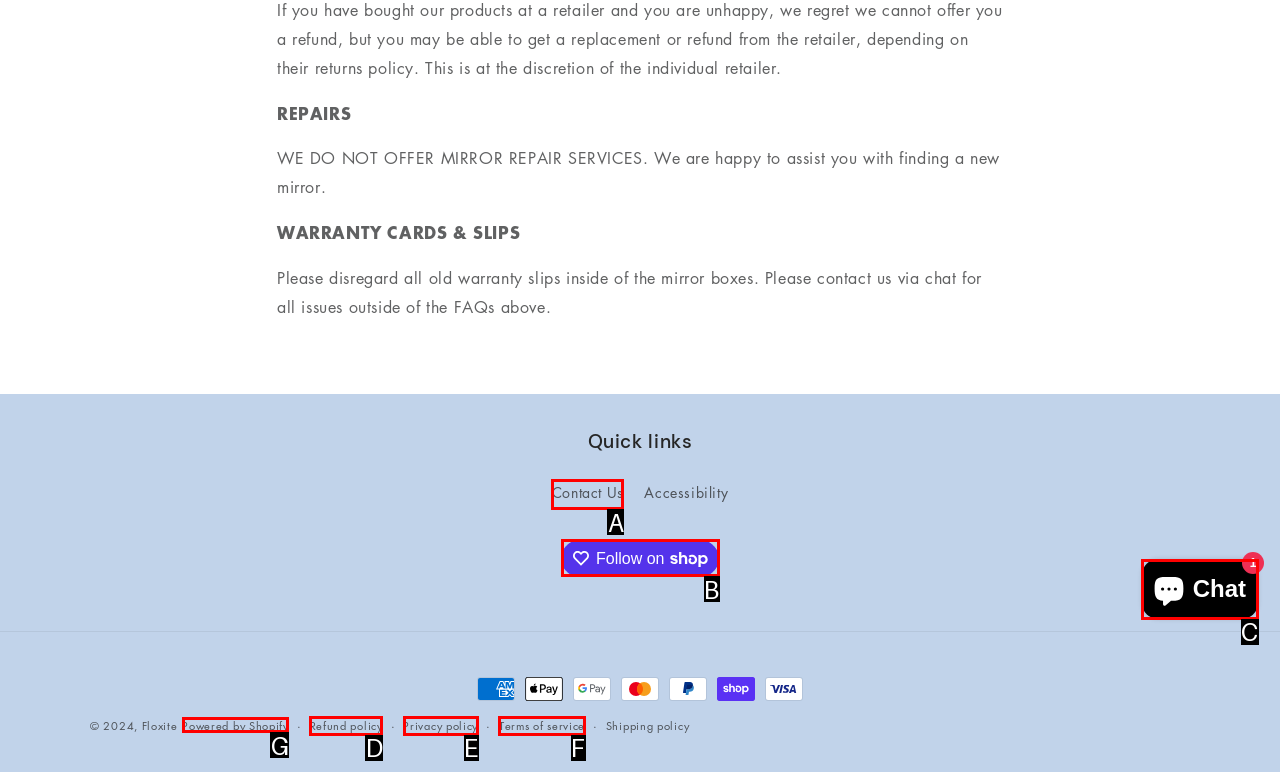Assess the description: Privacy policy and select the option that matches. Provide the letter of the chosen option directly from the given choices.

E